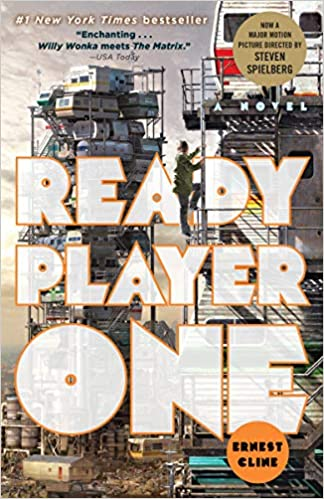What is the novel's ranking on the New York Times bestseller list?
Utilize the information in the image to give a detailed answer to the question.

The accolade '#1 New York Times bestseller' is displayed on the cover, indicating that the novel has reached the top spot on the New York Times bestseller list.